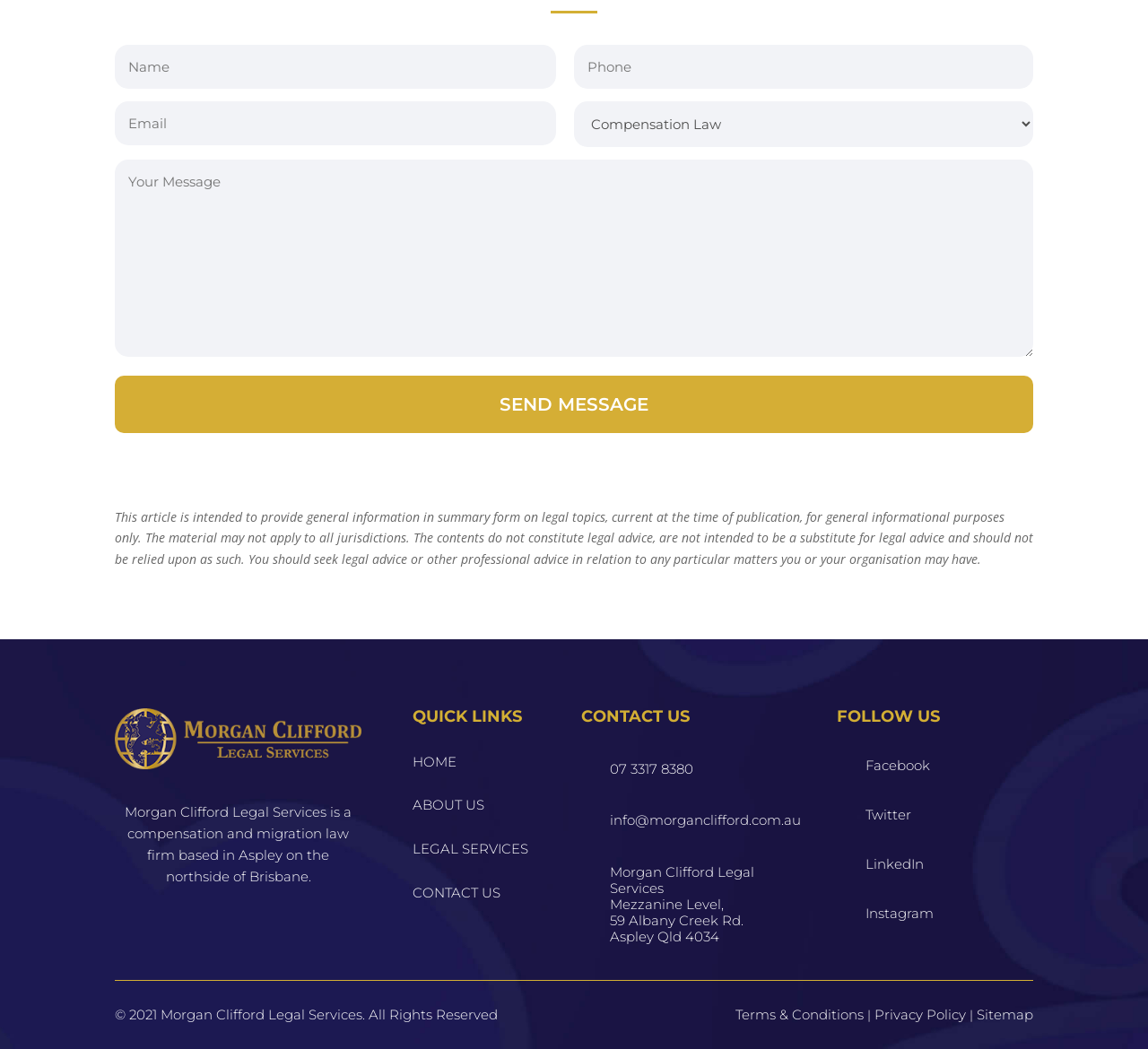Given the element description "Morgan Clifford Legal Services." in the screenshot, predict the bounding box coordinates of that UI element.

[0.14, 0.959, 0.318, 0.975]